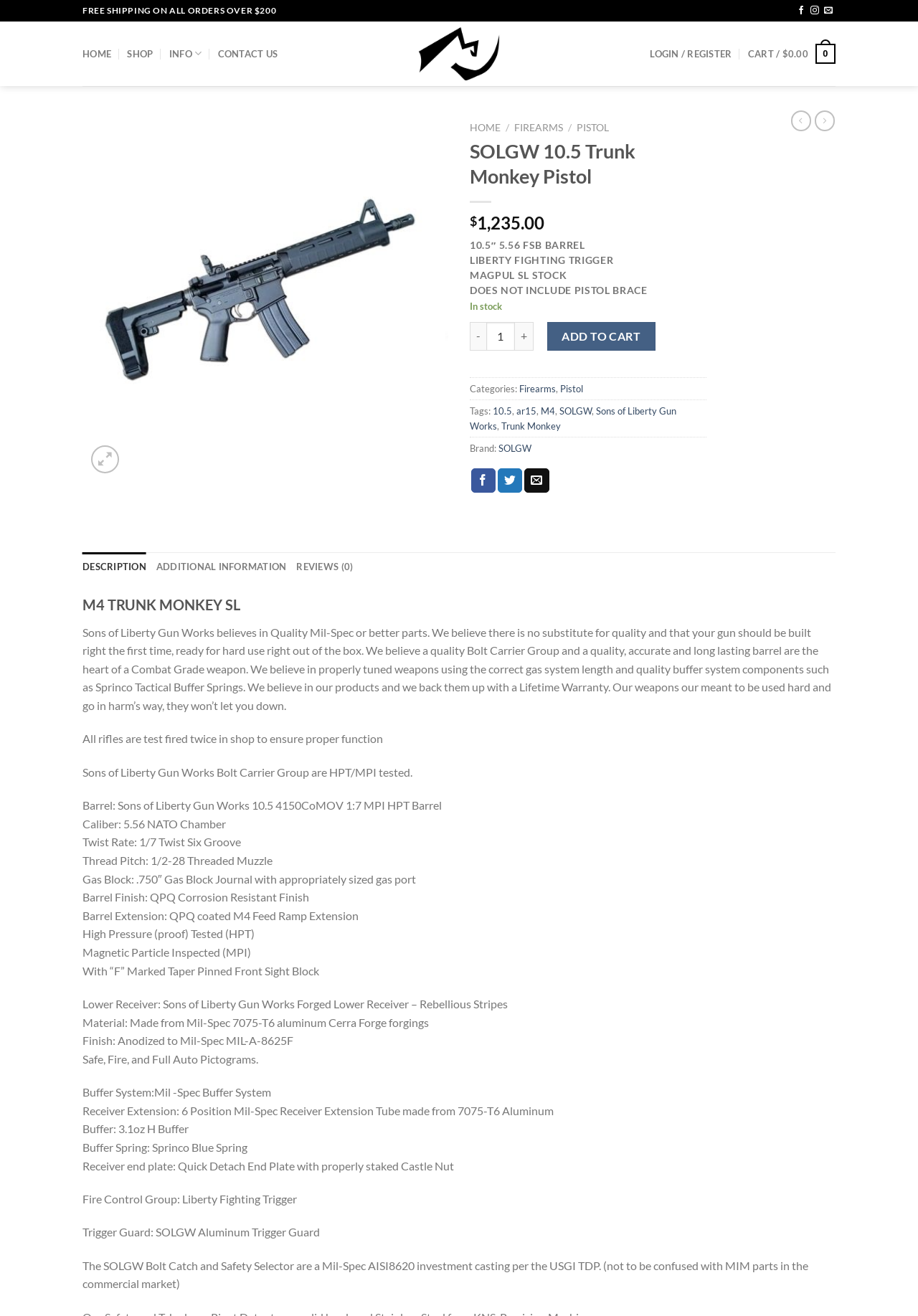Please provide the bounding box coordinates for the element that needs to be clicked to perform the instruction: "Click on the 'LOGIN / REGISTER' link". The coordinates must consist of four float numbers between 0 and 1, formatted as [left, top, right, bottom].

[0.708, 0.03, 0.797, 0.052]